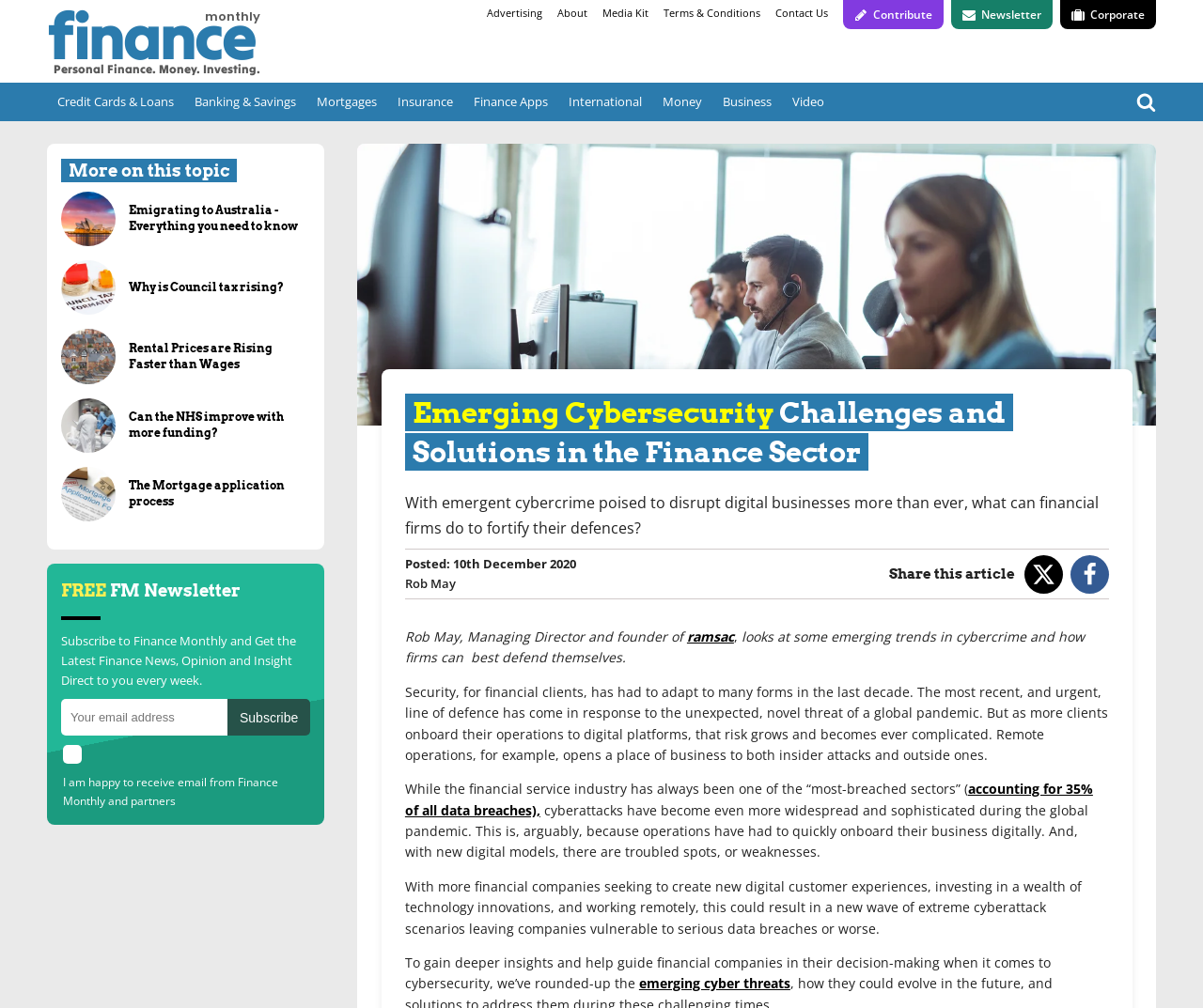Write an elaborate caption that captures the essence of the webpage.

This webpage is an article from Finance Monthly, a personal finance and investing website. At the top, there is a navigation menu with links to various sections, including "Advertising", "About", "Media Kit", "Terms & Conditions", and "Contact Us". On the right side of the navigation menu, there are links to "Contribute", "Newsletter", and "Corporate", each accompanied by an icon.

Below the navigation menu, there are several links to different financial topics, such as "Credit Cards & Loans", "Banking & Savings", "Mortgages", and "Insurance". These links are arranged horizontally across the page.

The main article is titled "Emerging Cybersecurity Challenges and Solutions in the Finance Sector" and is written by Rob May, the Managing Director and founder of Ramsac. The article discusses the growing threat of cybercrime in the financial industry and how firms can defend themselves against these threats.

The article is divided into several sections, each with a heading and a block of text. There are also links to other related articles and a section at the bottom with a call-to-action to subscribe to the Finance Monthly newsletter.

On the right side of the page, there are several links to other articles, including "Emigrating to Australia - Everything you need to know", "Why is Council tax rising?", and "Rental Prices are Rising Faster than Wages". Each of these links is accompanied by a small image.

At the bottom of the page, there is a section to subscribe to the Finance Monthly newsletter, with a textbox to enter an email address and a button to submit. There is also a checkbox to opt-in to receive emails from Finance Monthly and its partners.